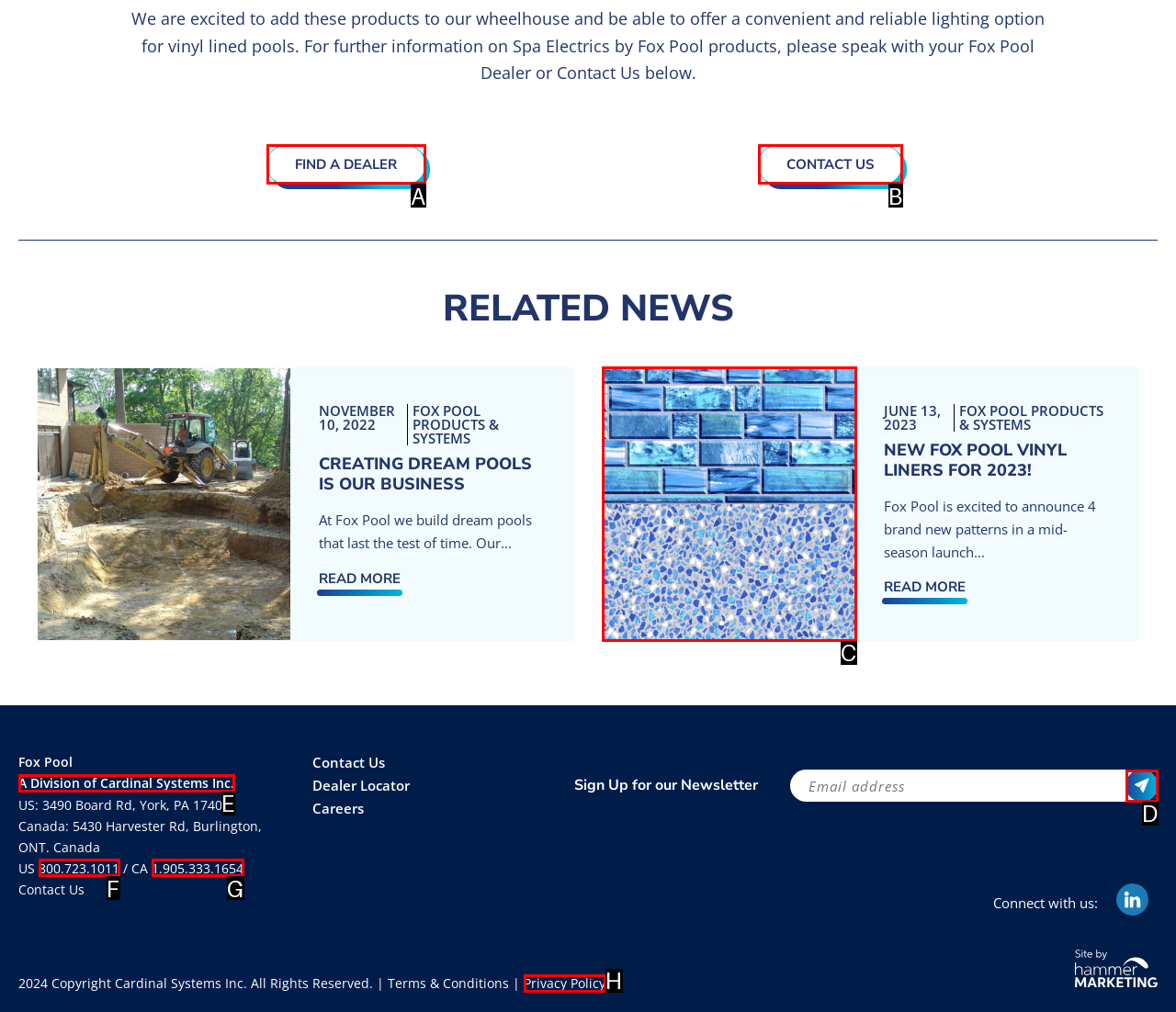Tell me which UI element to click to fulfill the given task: Find a dealer. Respond with the letter of the correct option directly.

A